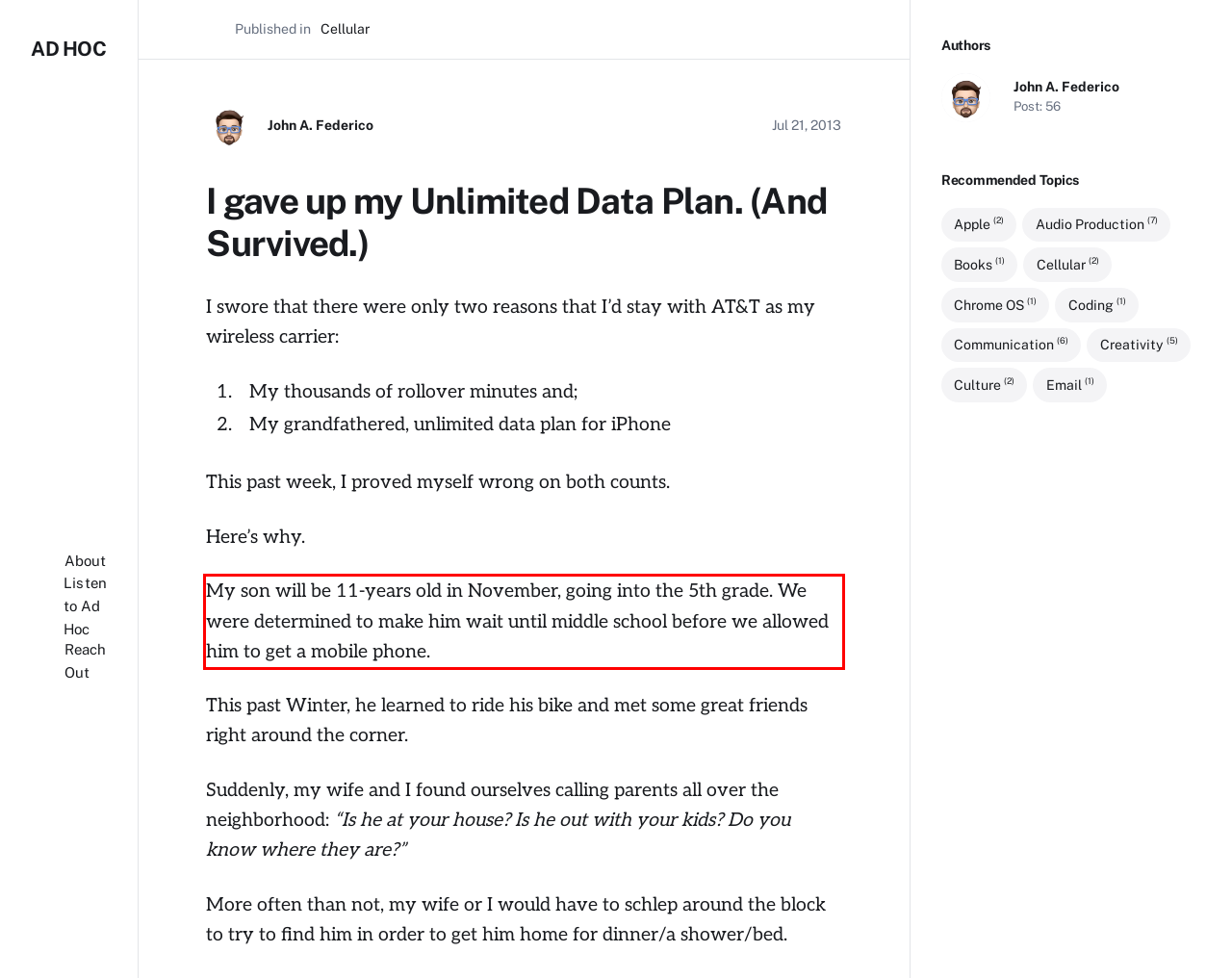Your task is to recognize and extract the text content from the UI element enclosed in the red bounding box on the webpage screenshot.

My son will be 11-years old in November, going into the 5th grade. We were determined to make him wait until middle school before we allowed him to get a mobile phone.